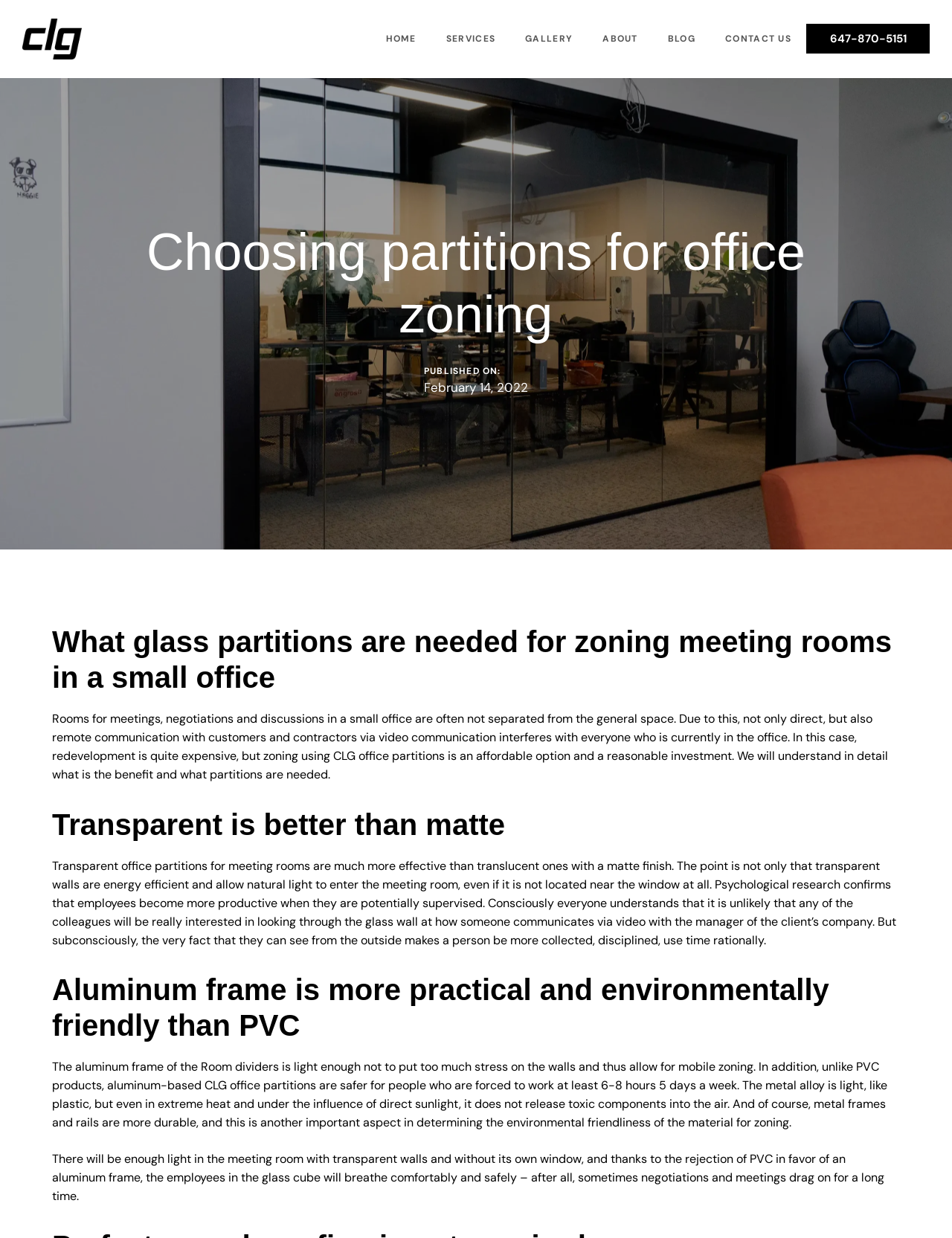Locate the bounding box coordinates of the element that should be clicked to execute the following instruction: "Read the article 'Choosing partitions for office zoning'".

[0.055, 0.504, 0.945, 0.561]